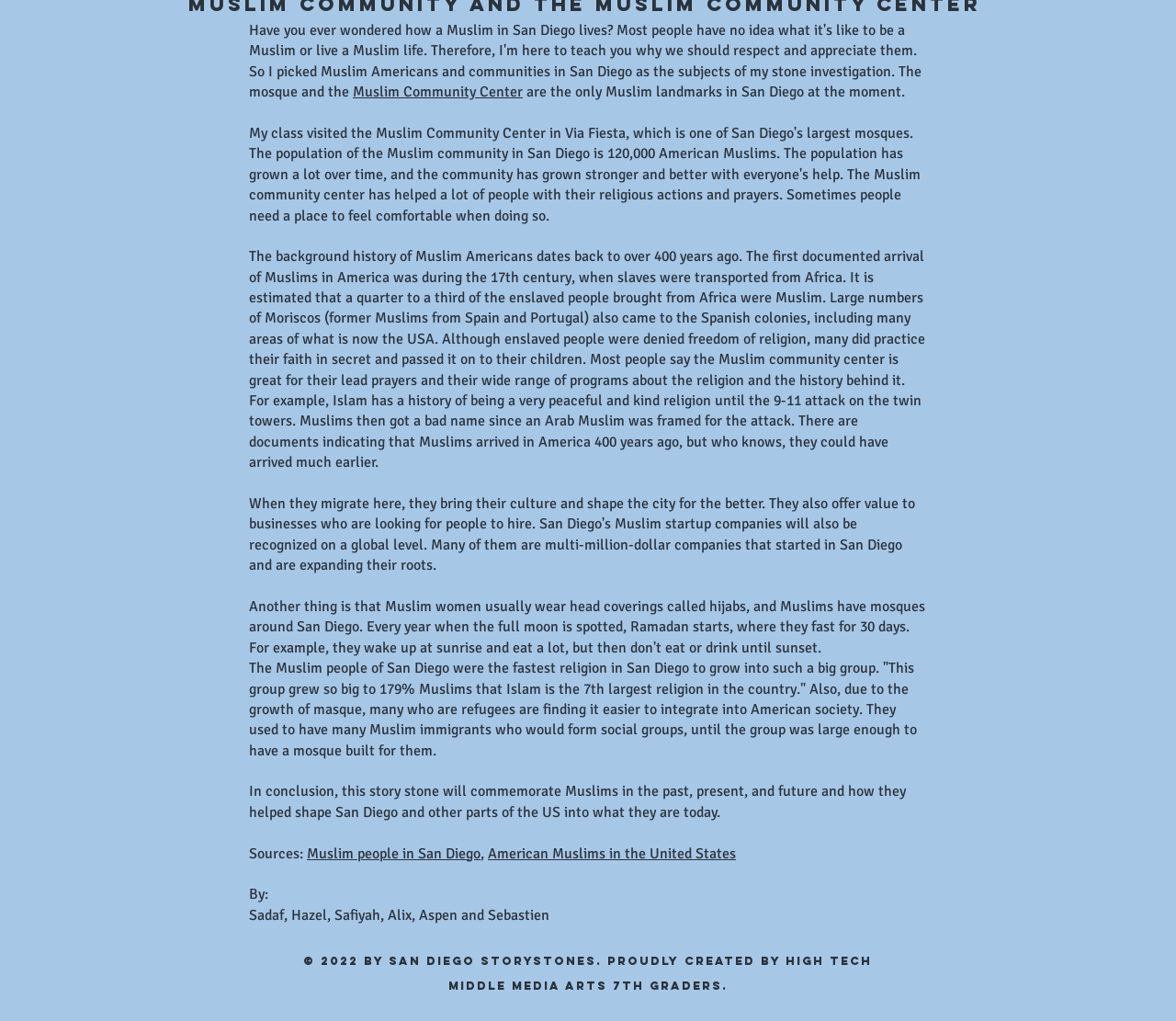Please specify the bounding box coordinates in the format (top-left x, top-left y, bottom-right x, bottom-right y), with values ranging from 0 to 1. Identify the bounding box for the UI component described as follows: Muslim people in San Diego

[0.261, 0.827, 0.409, 0.845]